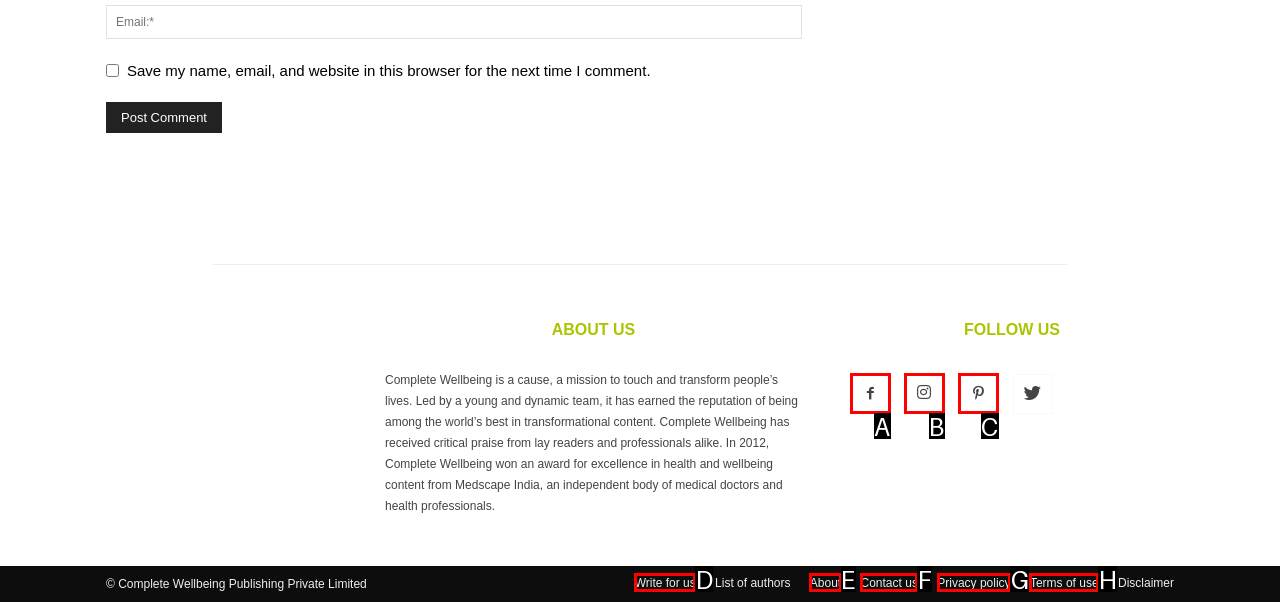Given the description: Privacy policy, determine the corresponding lettered UI element.
Answer with the letter of the selected option.

G